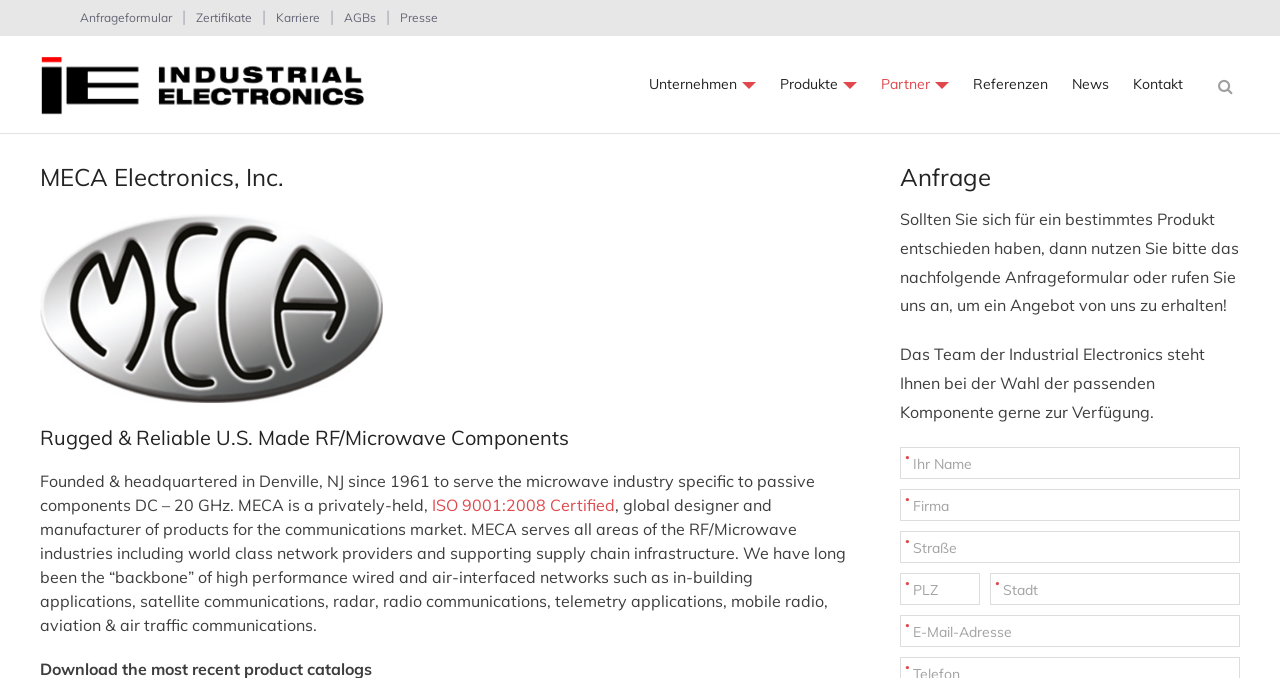Find the bounding box coordinates for the area that should be clicked to accomplish the instruction: "Click on the 'ISO 9001:2008 Certified' link".

[0.338, 0.73, 0.48, 0.76]